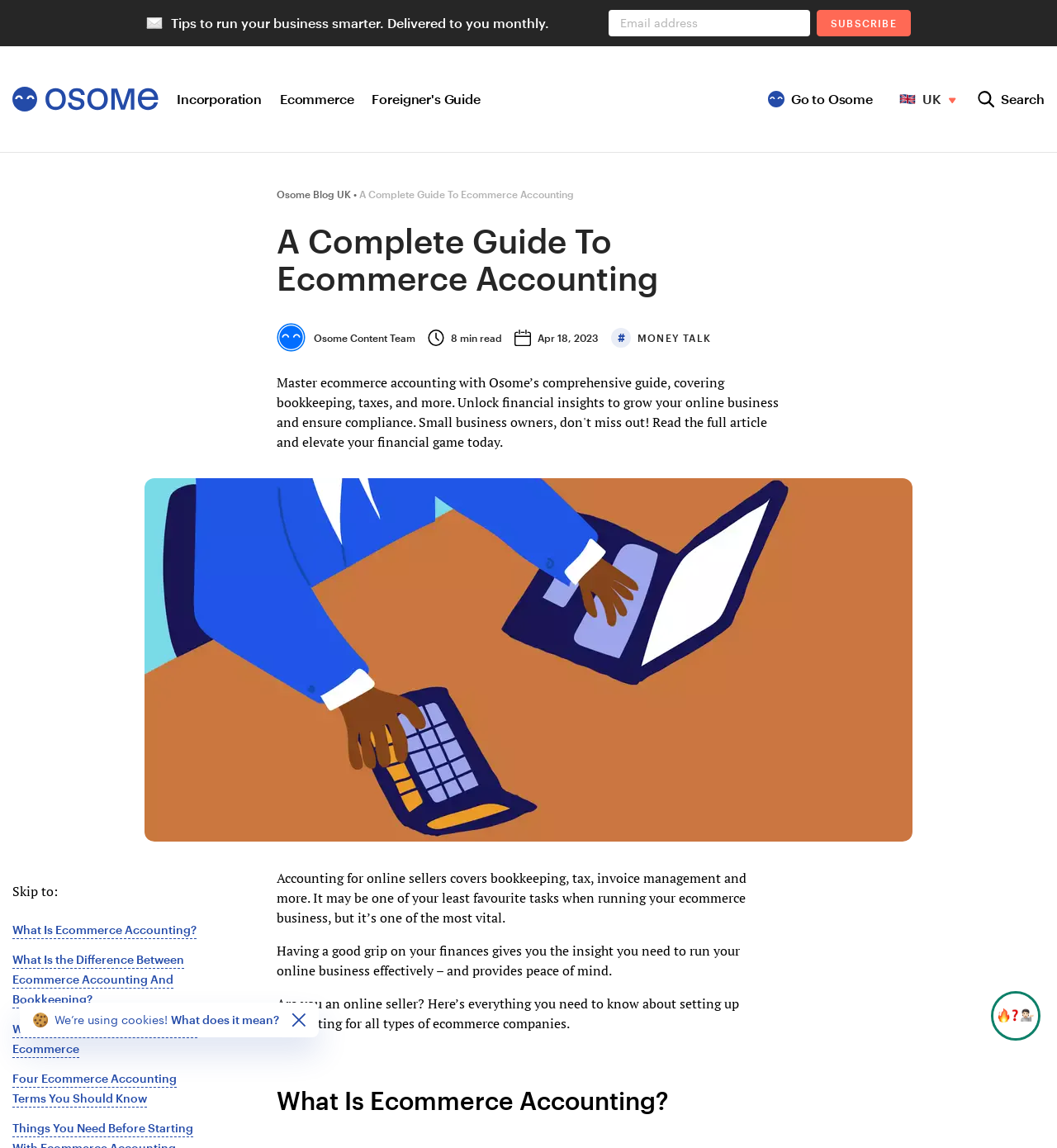Using the information in the image, give a comprehensive answer to the question: 
What is the language of the webpage?

The language of the webpage can be determined by examining the text content of the webpage, which is primarily in English, with an option to switch to '繁體中文' (Traditional Chinese) in the top navigation bar.